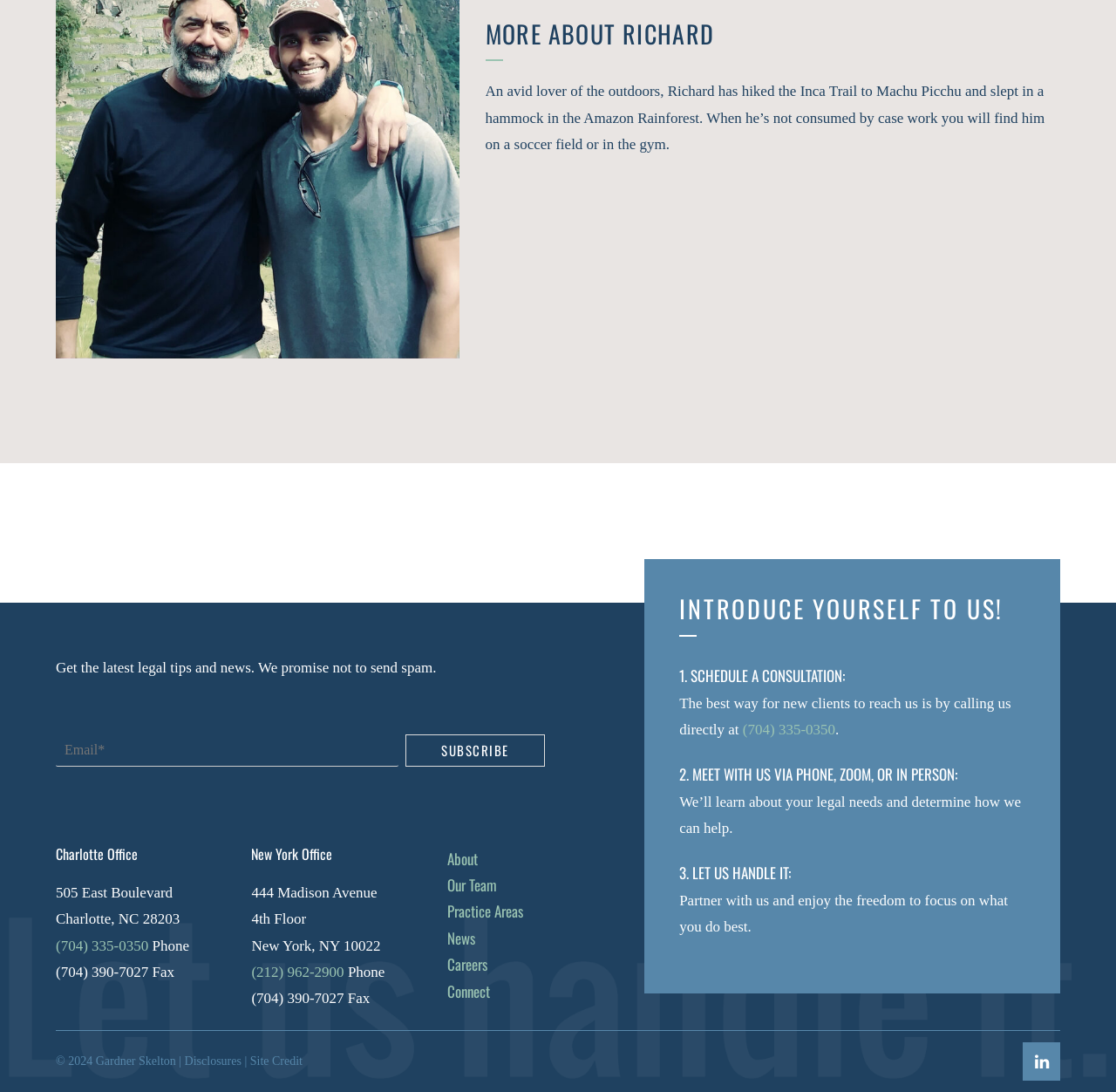Provide the bounding box coordinates of the HTML element this sentence describes: "Site Credit".

[0.224, 0.966, 0.271, 0.978]